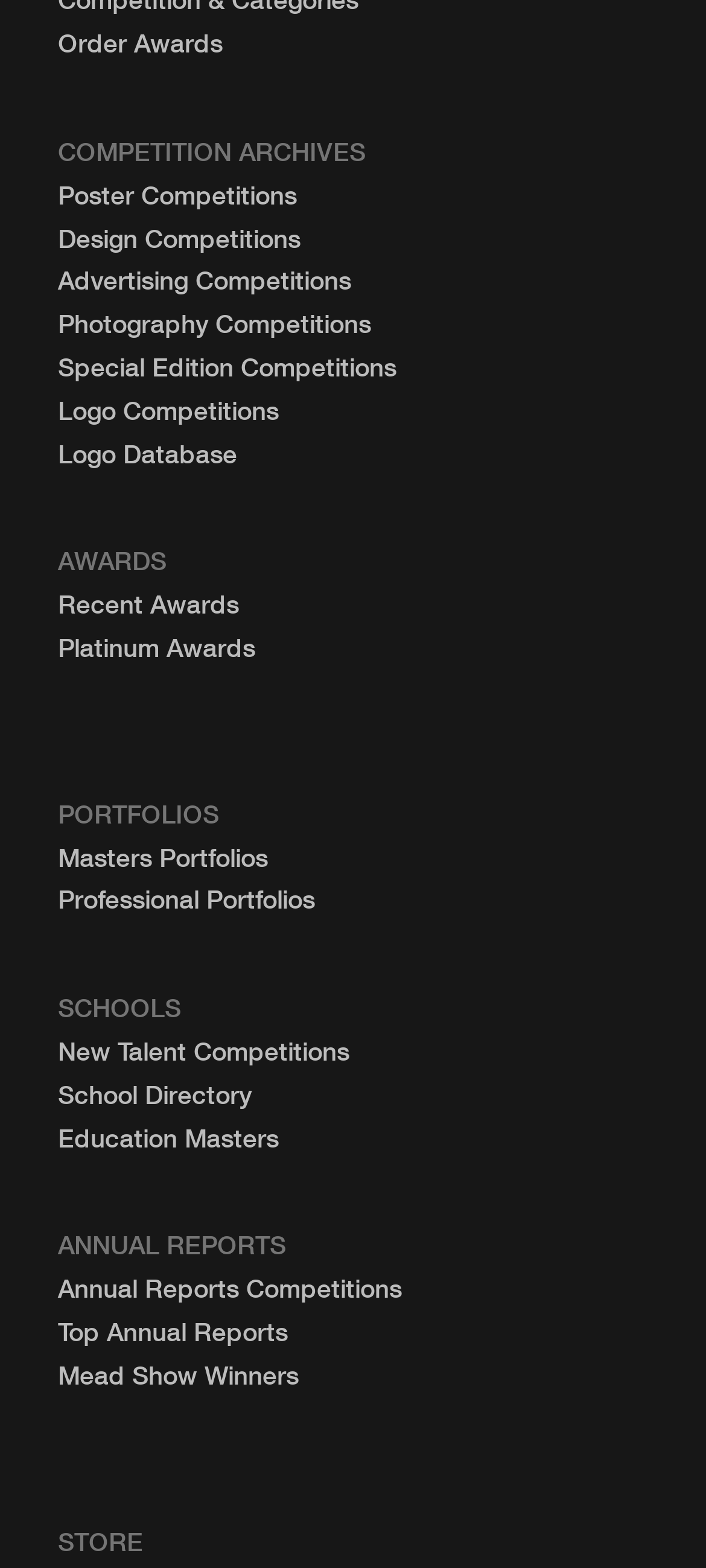Can you find the bounding box coordinates for the element that needs to be clicked to execute this instruction: "open menu"? The coordinates should be given as four float numbers between 0 and 1, i.e., [left, top, right, bottom].

None